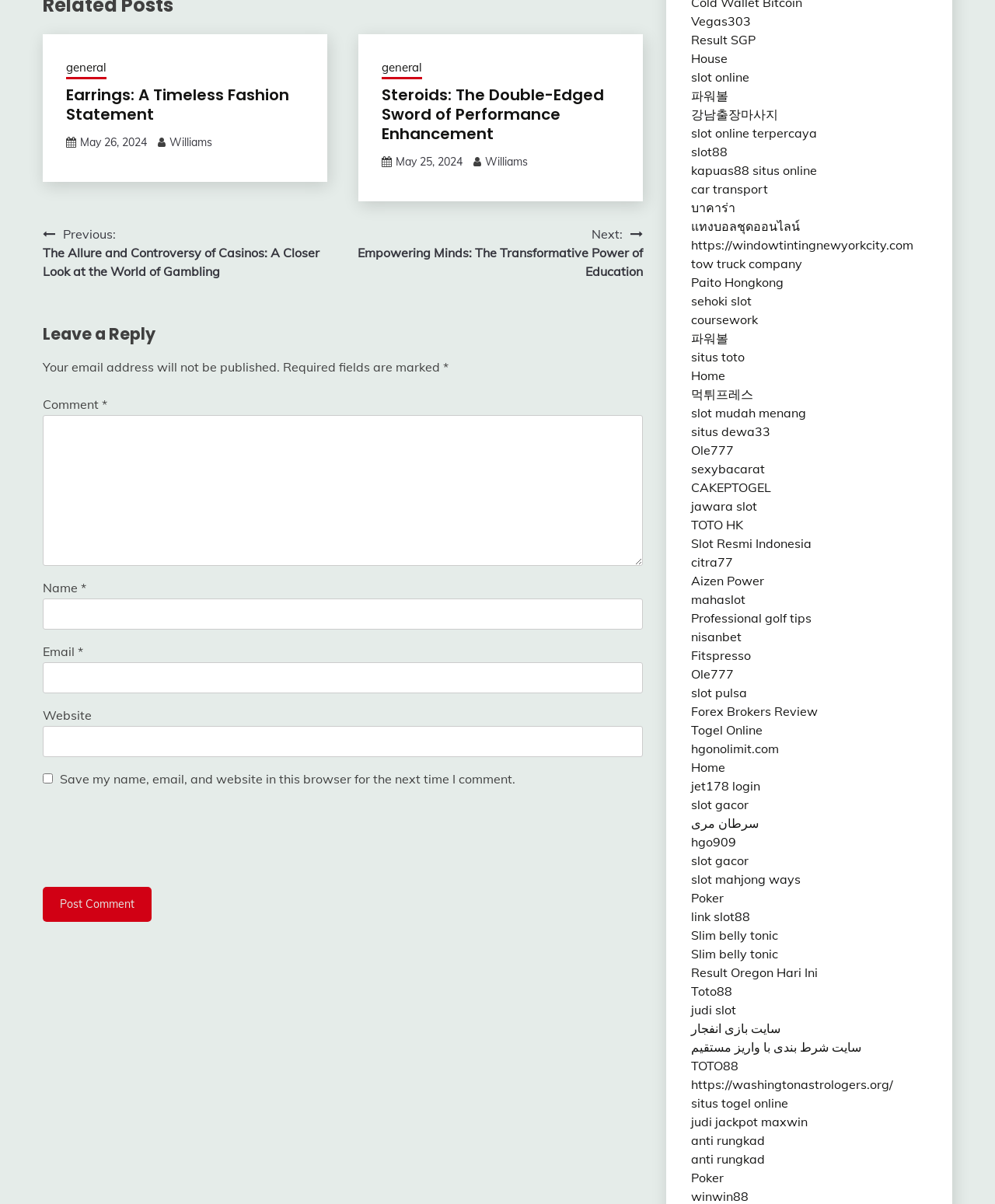Using the format (top-left x, top-left y, bottom-right x, bottom-right y), provide the bounding box coordinates for the described UI element. All values should be floating point numbers between 0 and 1: jet178 login

[0.694, 0.646, 0.764, 0.659]